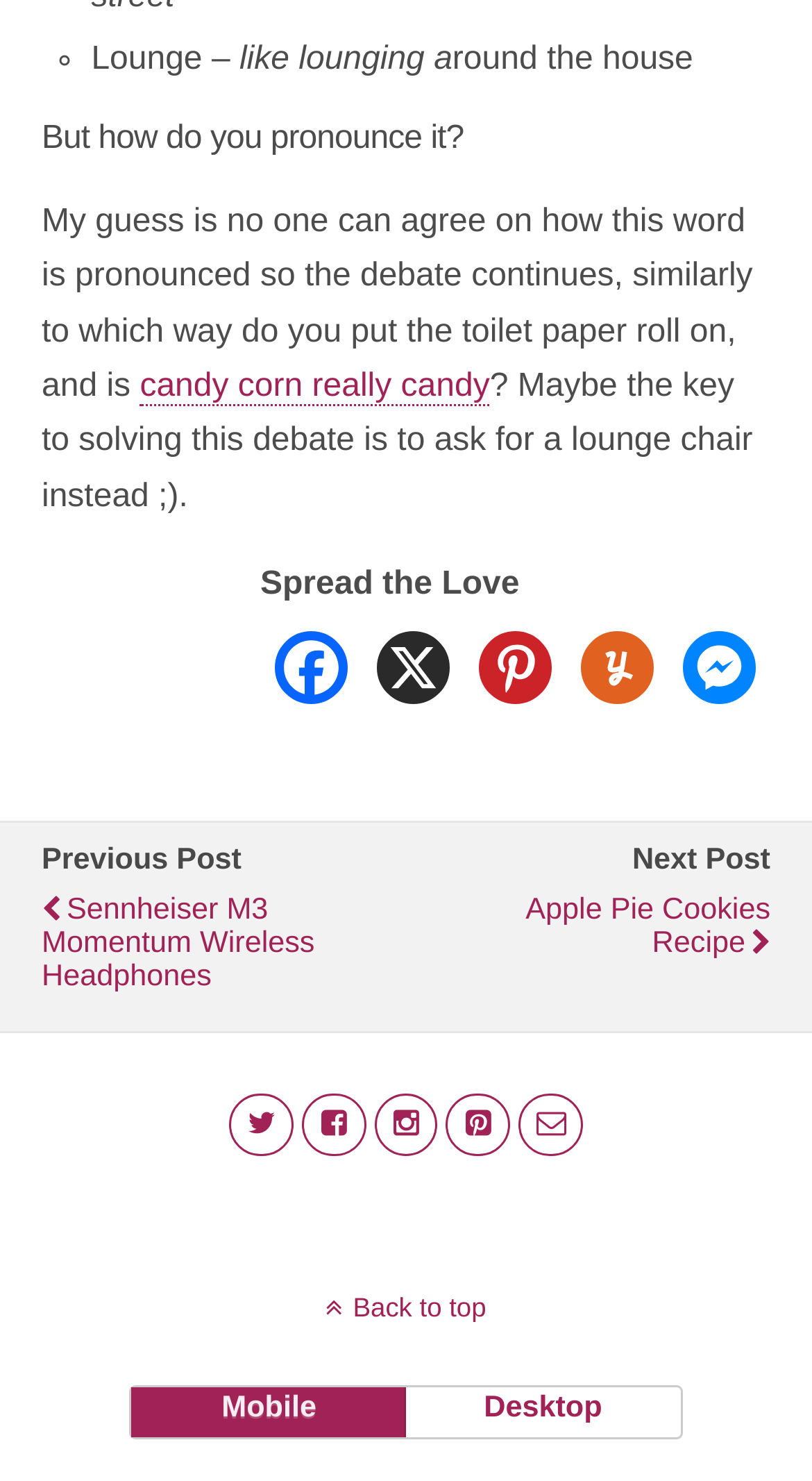Find the bounding box coordinates for the area you need to click to carry out the instruction: "Share on Pinterest". The coordinates should be four float numbers between 0 and 1, indicated as [left, top, right, bottom].

[0.577, 0.419, 0.692, 0.482]